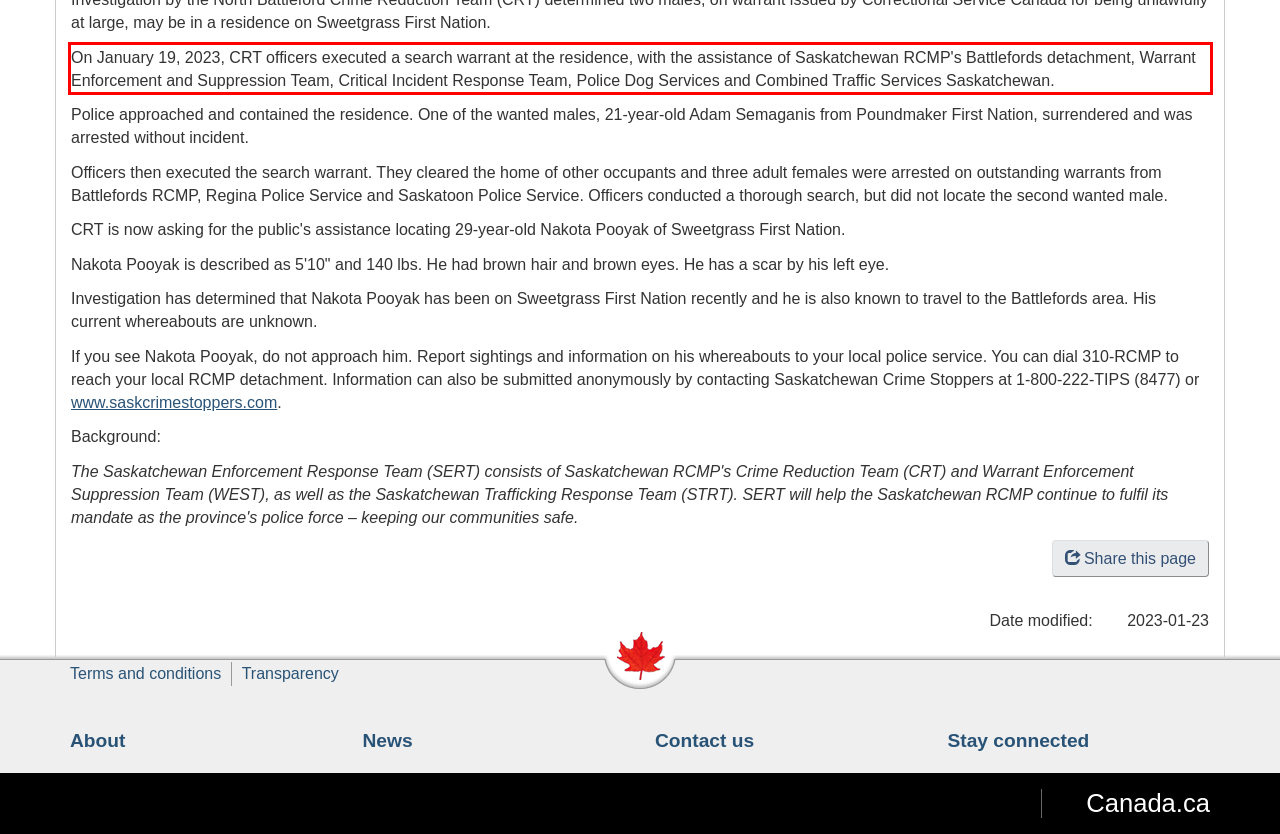Please identify and extract the text content from the UI element encased in a red bounding box on the provided webpage screenshot.

On January 19, 2023, CRT officers executed a search warrant at the residence, with the assistance of Saskatchewan RCMP's Battlefords detachment, Warrant Enforcement and Suppression Team, Critical Incident Response Team, Police Dog Services and Combined Traffic Services Saskatchewan.